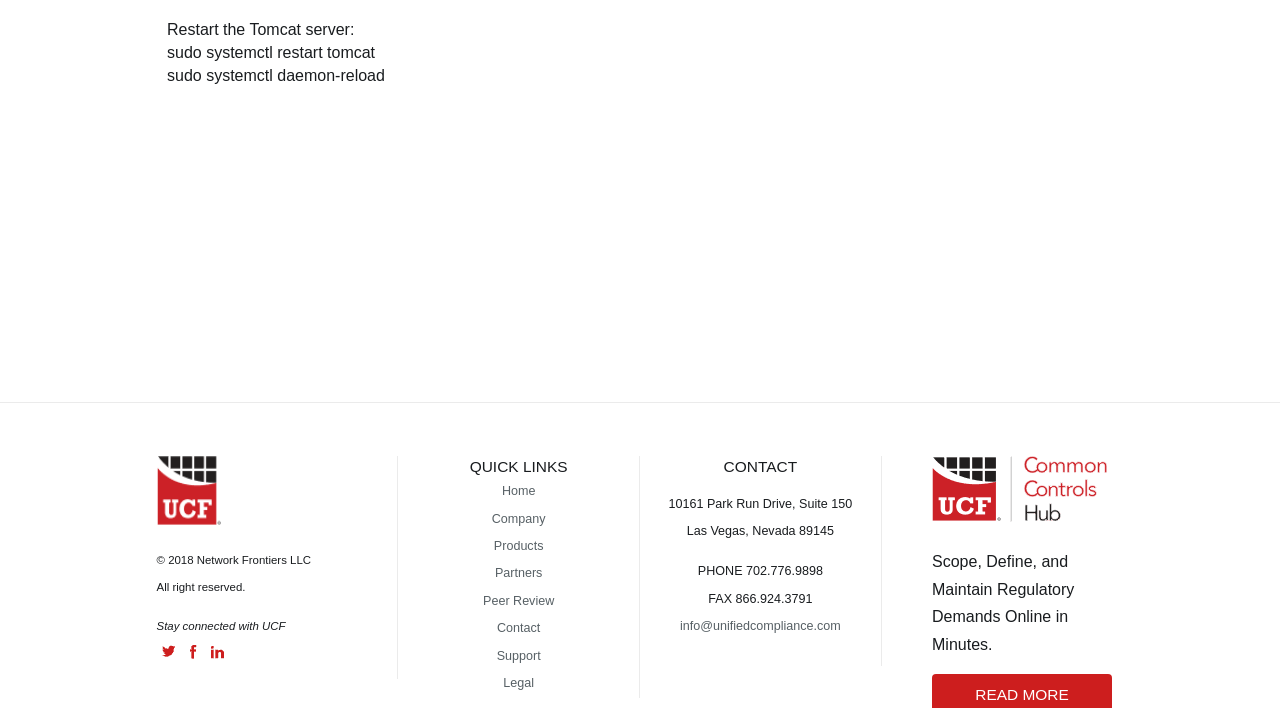Identify the bounding box coordinates of the clickable region required to complete the instruction: "Click the 'Home' link". The coordinates should be given as four float numbers within the range of 0 and 1, i.e., [left, top, right, bottom].

[0.392, 0.684, 0.418, 0.704]